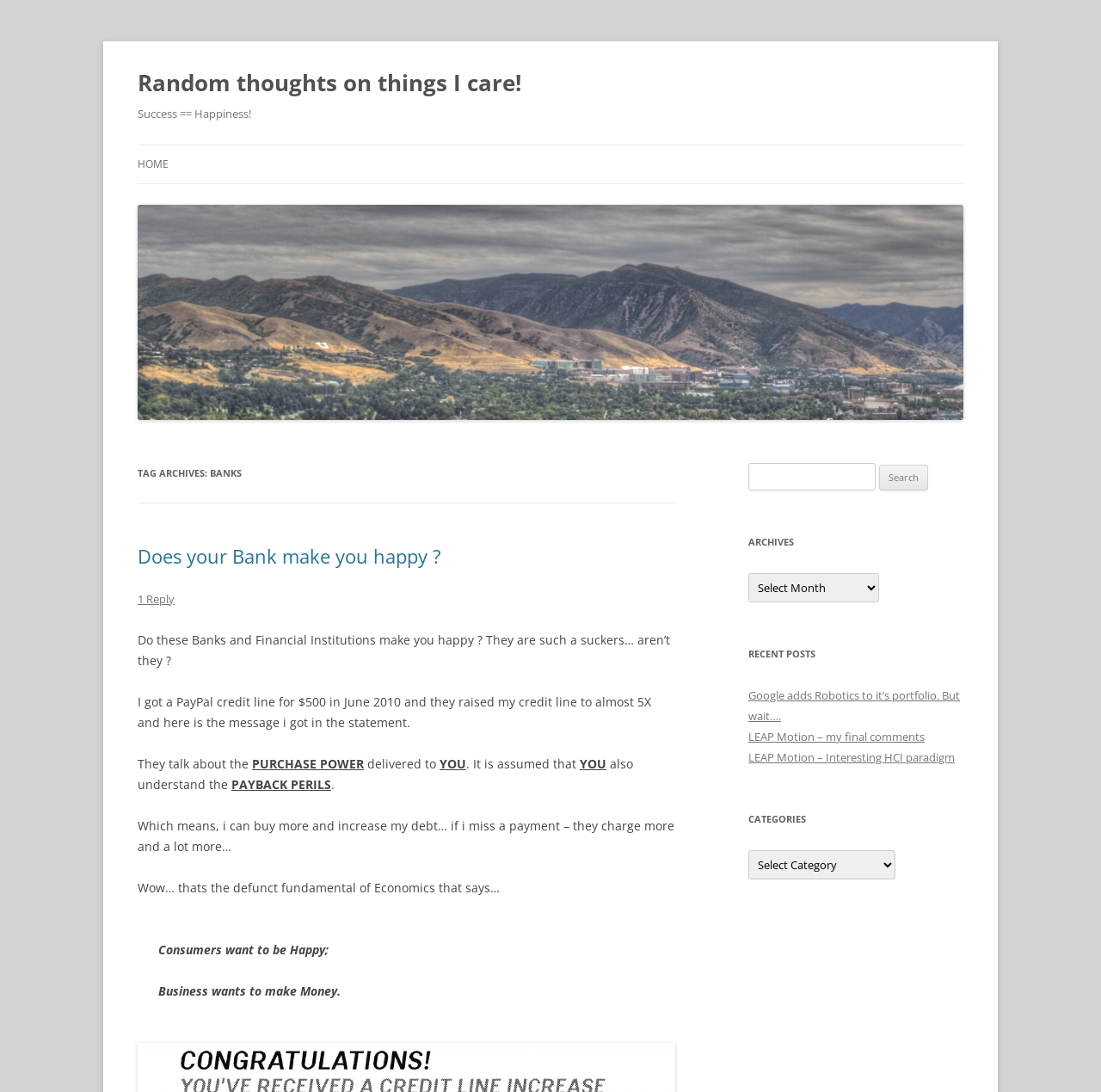Please answer the following question using a single word or phrase: 
How many recent posts are listed?

3